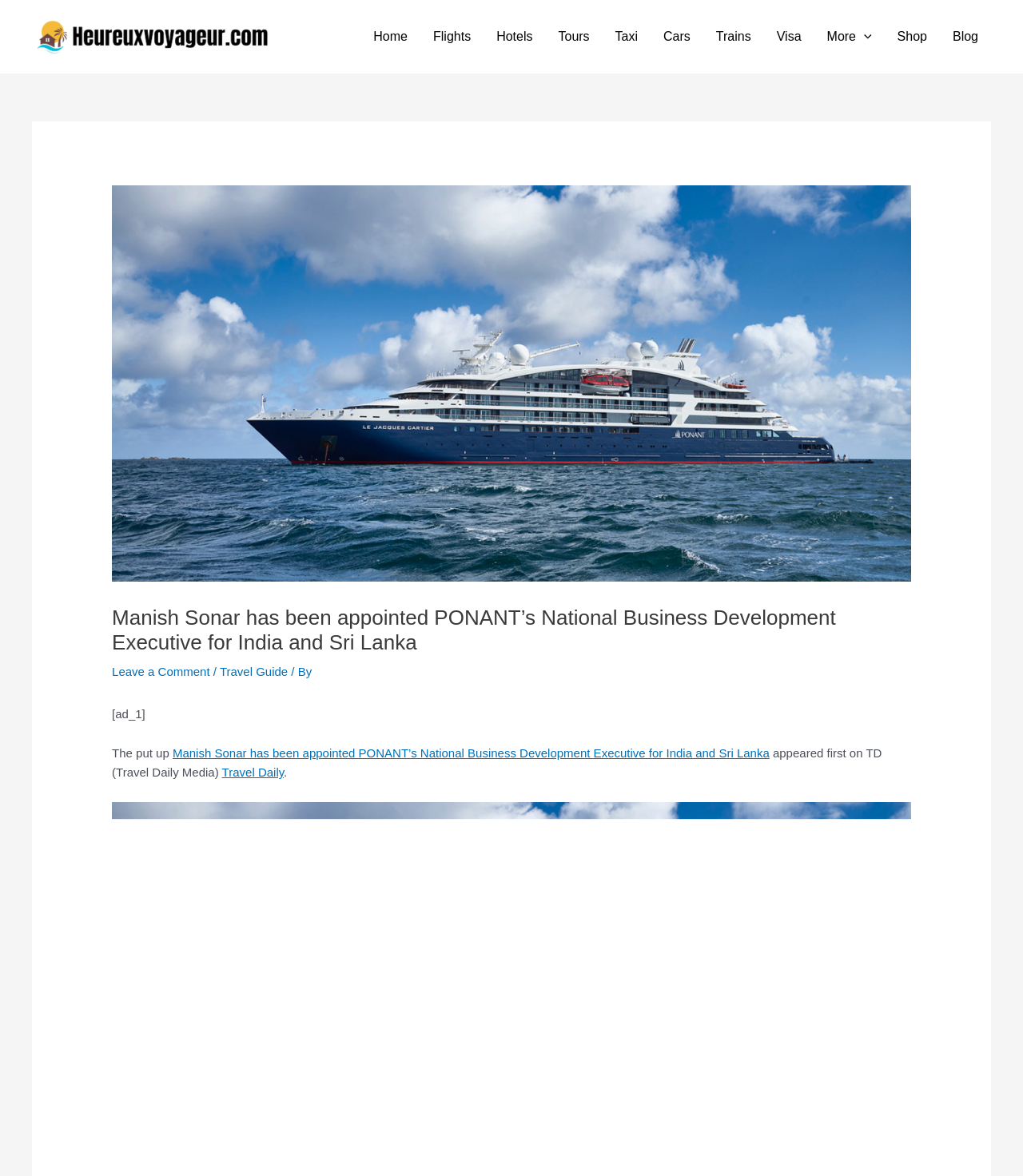How many navigation links are available in the main menu?
Based on the content of the image, thoroughly explain and answer the question.

I counted the number of links under the 'Site Navigation: Main Menu' section, which includes links like 'Home', 'Flights', 'Hotels', and so on, and found a total of 11 links.